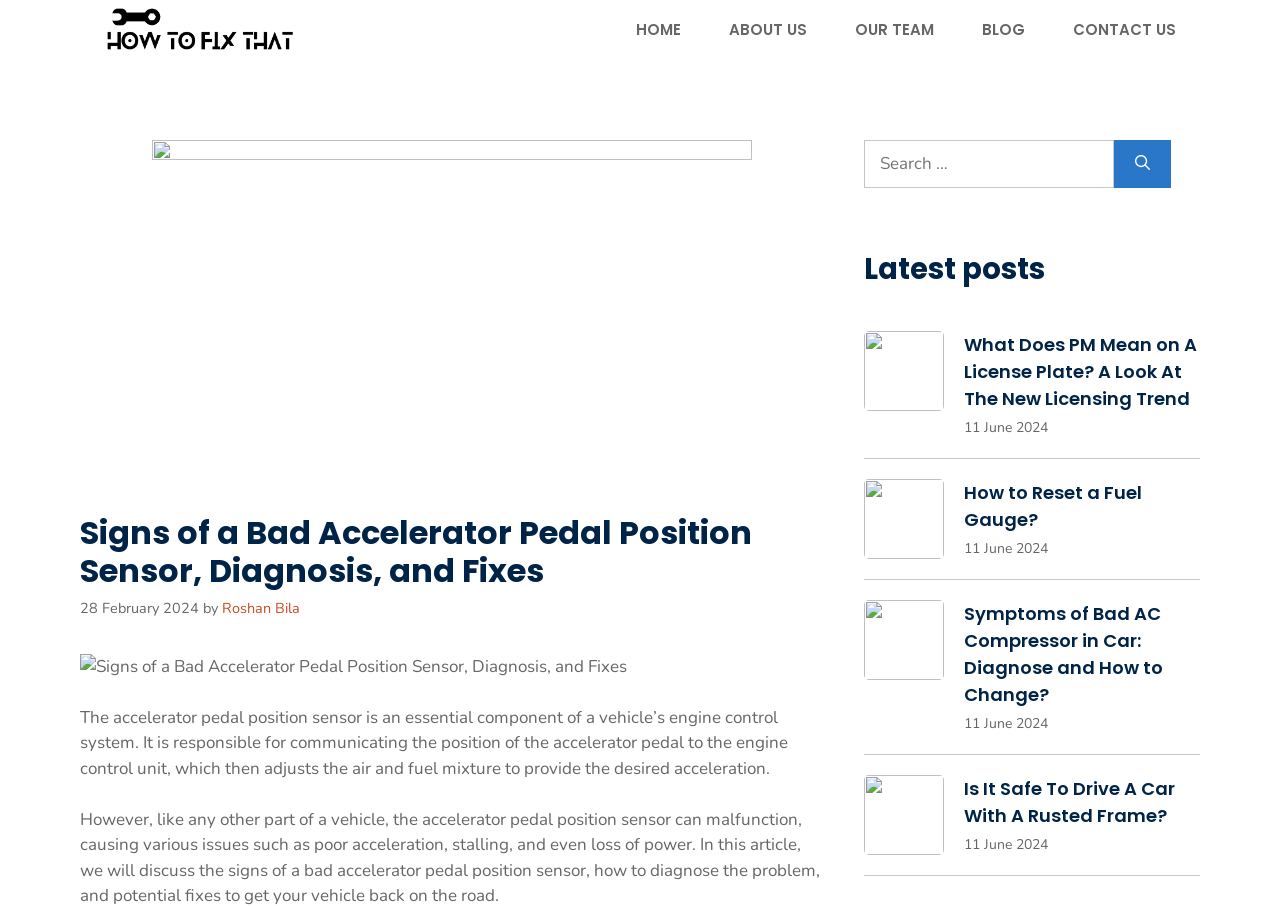Please identify and generate the text content of the webpage's main heading.

Signs of a Bad Accelerator Pedal Position Sensor, Diagnosis, and Fixes